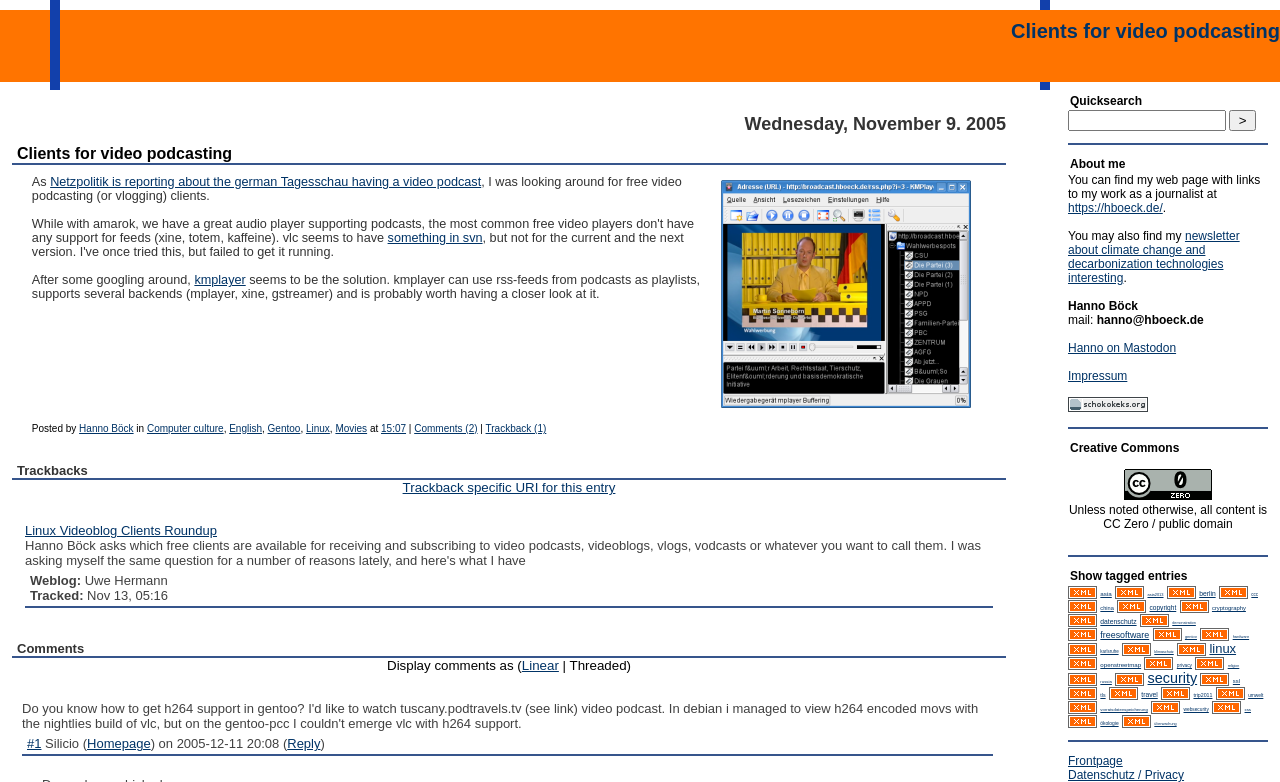What is the name of the video player mentioned in the post?
Please answer the question with a single word or phrase, referencing the image.

kmplayer